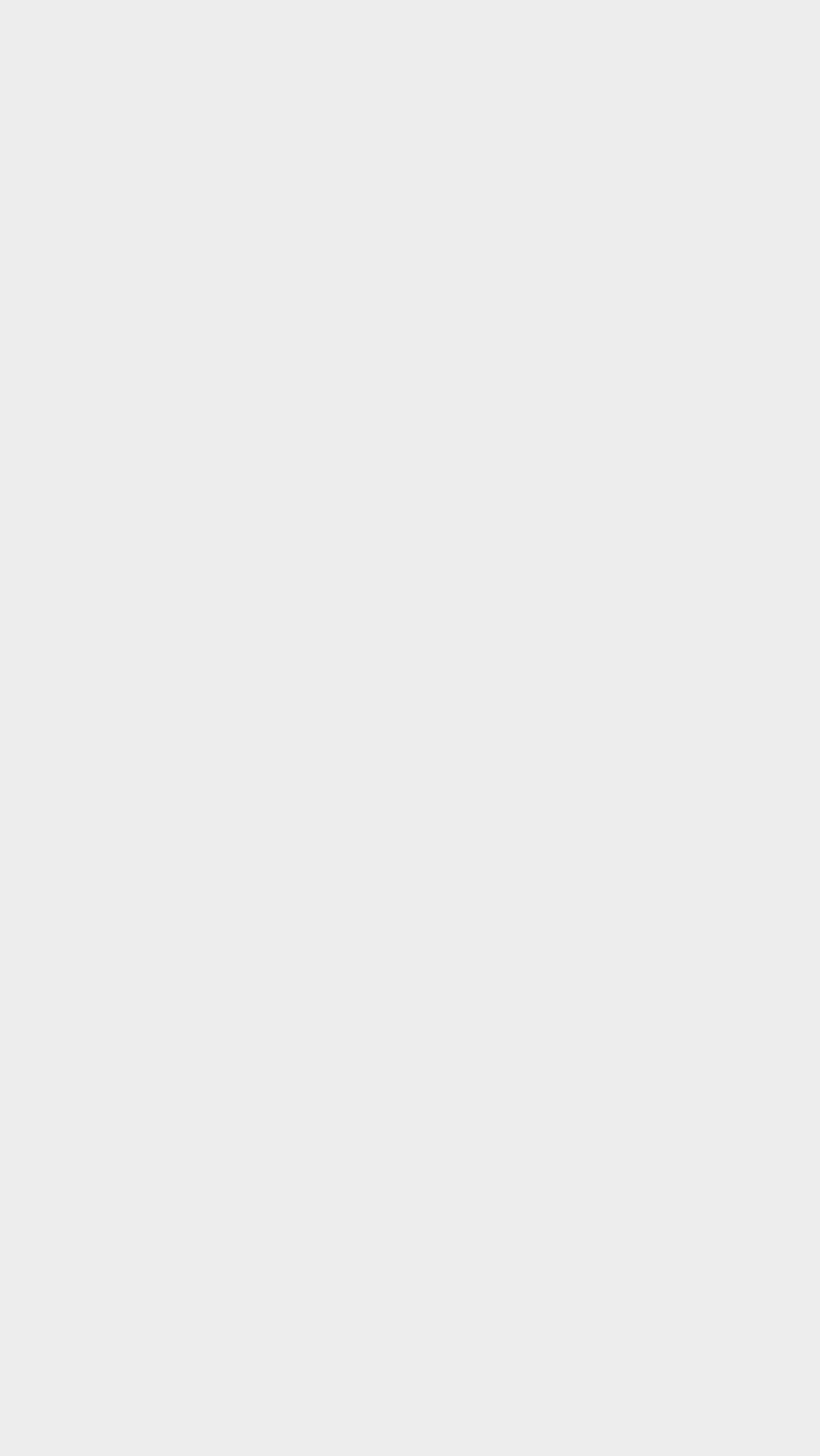Provide a brief response in the form of a single word or phrase:
What is the purpose of Bustakube?

Teaching tool